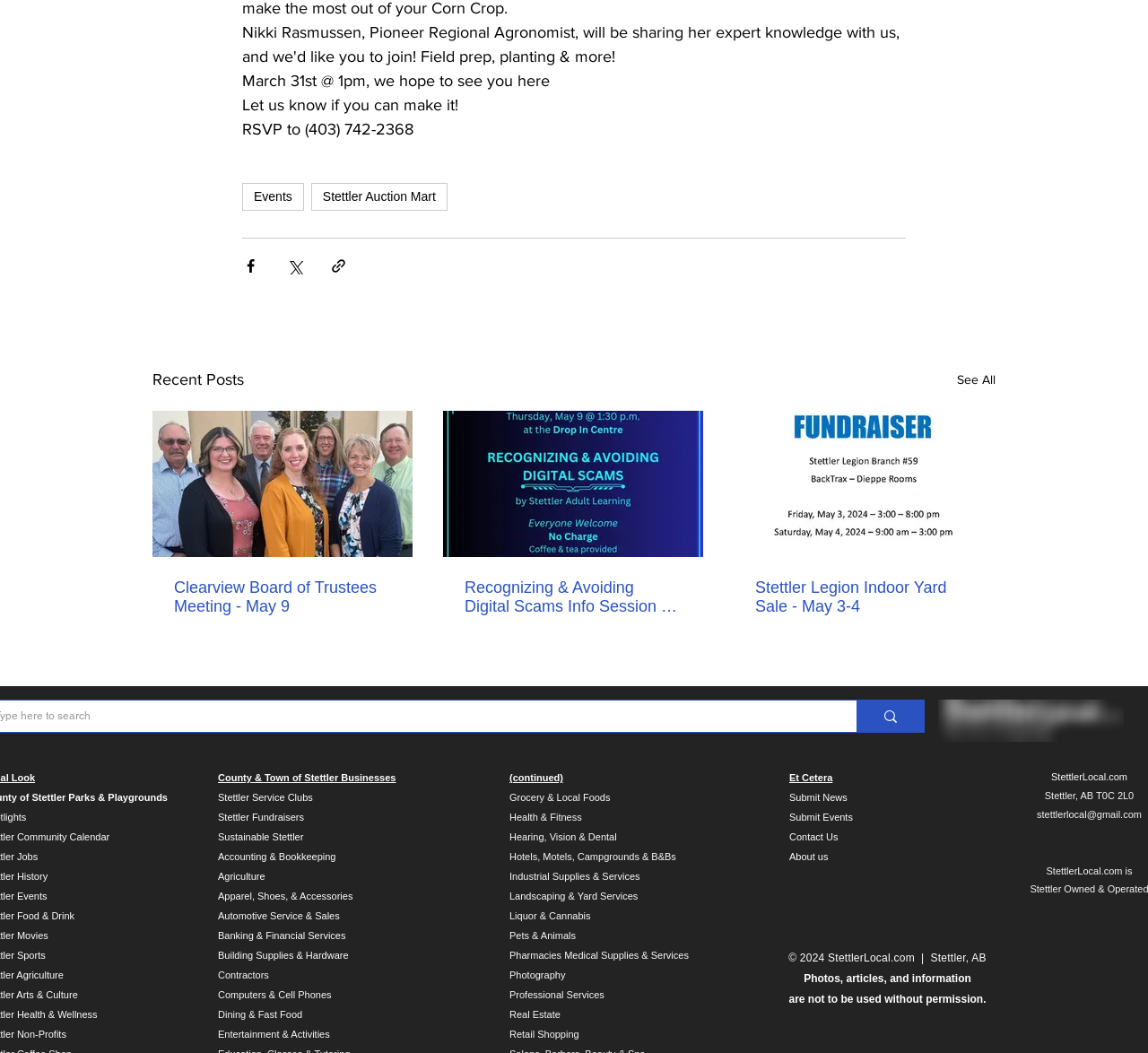Kindly determine the bounding box coordinates for the clickable area to achieve the given instruction: "Share via Facebook".

[0.211, 0.244, 0.226, 0.26]